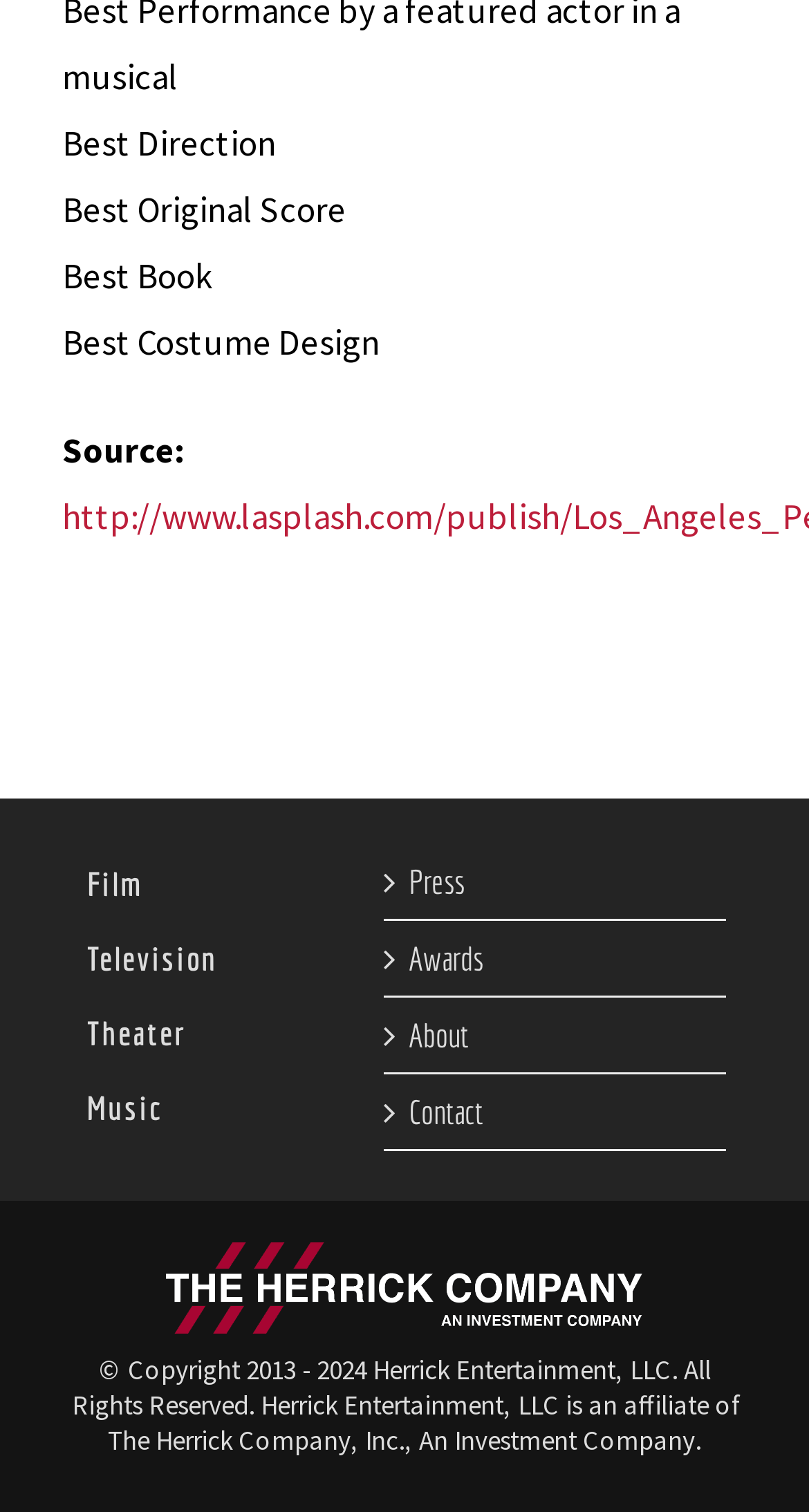Pinpoint the bounding box coordinates of the clickable element to carry out the following instruction: "Click on Film."

[0.108, 0.572, 0.177, 0.597]